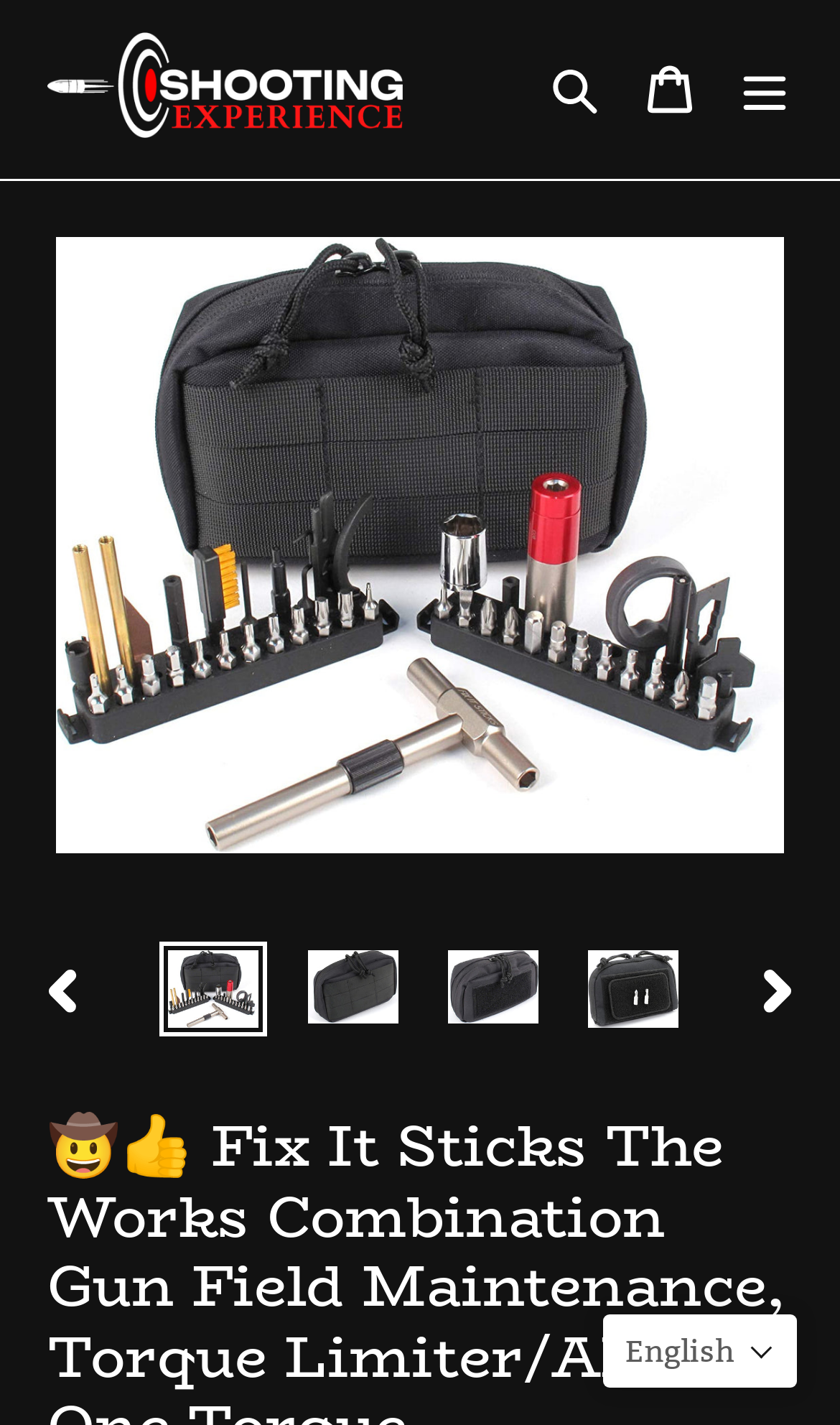Could you indicate the bounding box coordinates of the region to click in order to complete this instruction: "Go to the 'NEXT SLIDE'".

[0.862, 0.667, 0.99, 0.722]